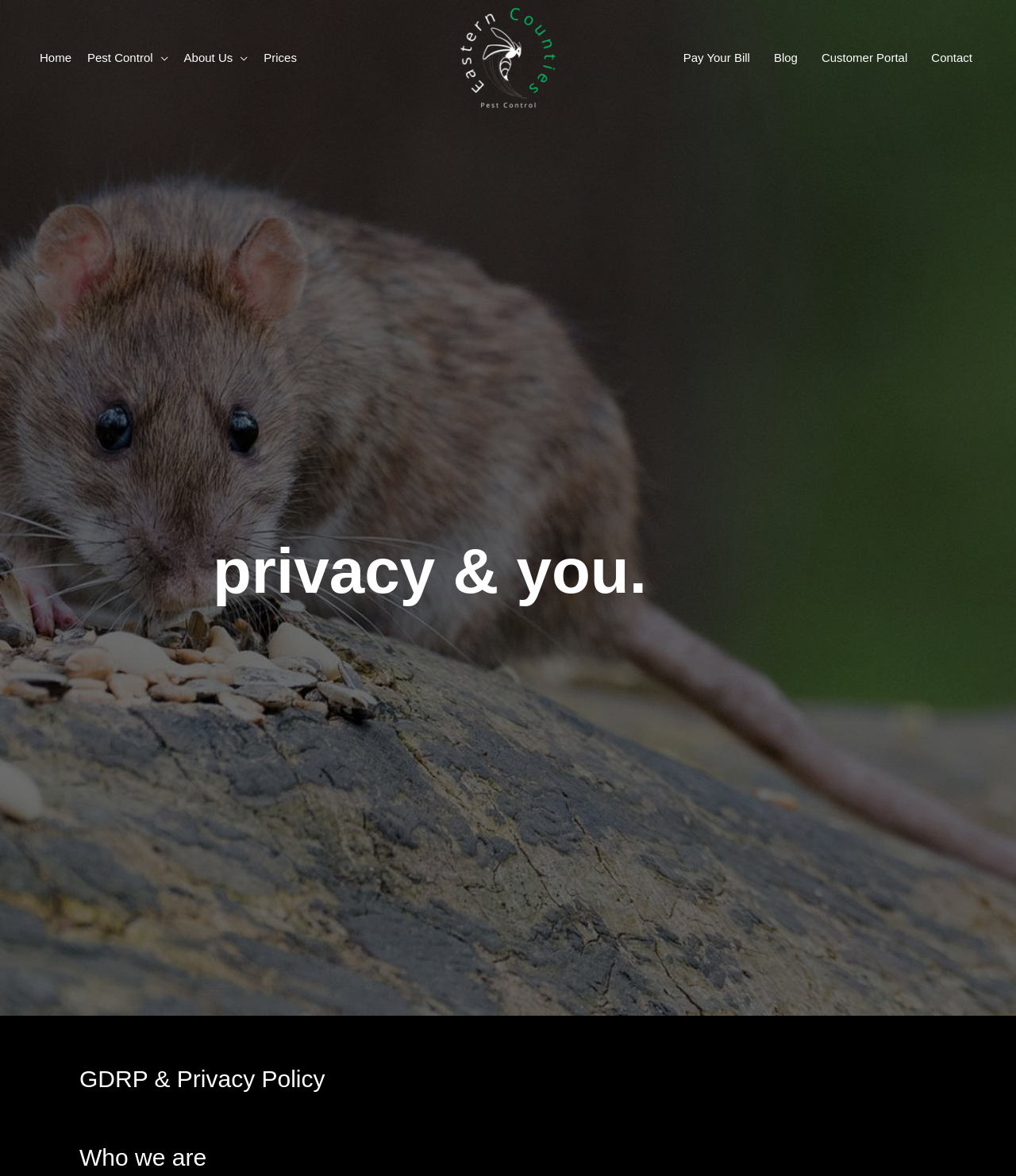Please give a concise answer to this question using a single word or phrase: 
How many navigation menus are there?

2